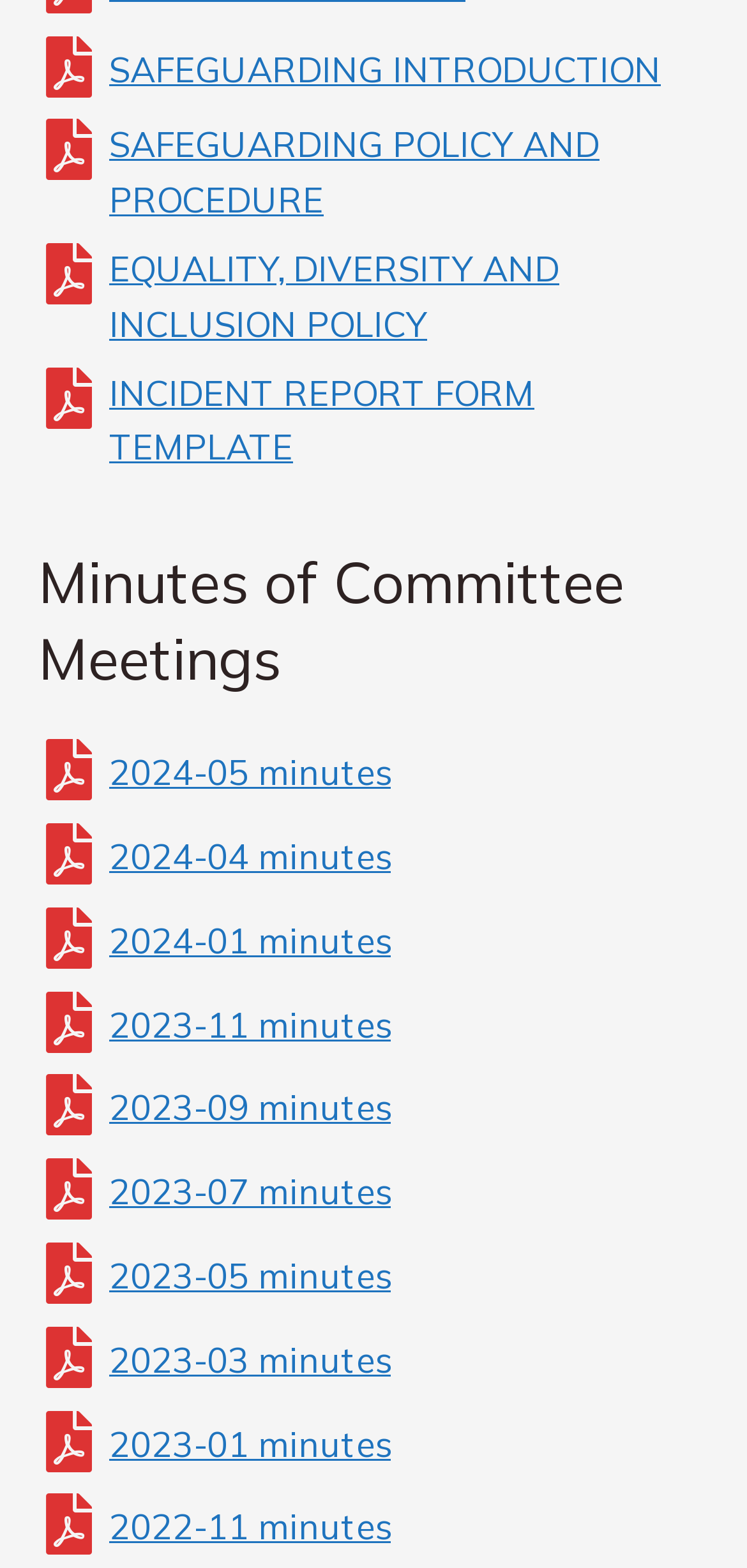Are the links to minutes of committee meetings organized chronologically?
Please craft a detailed and exhaustive response to the question.

By examining the dates in the links to minutes of committee meetings, I found that they are organized in reverse chronological order, with the most recent meeting minutes at the top.